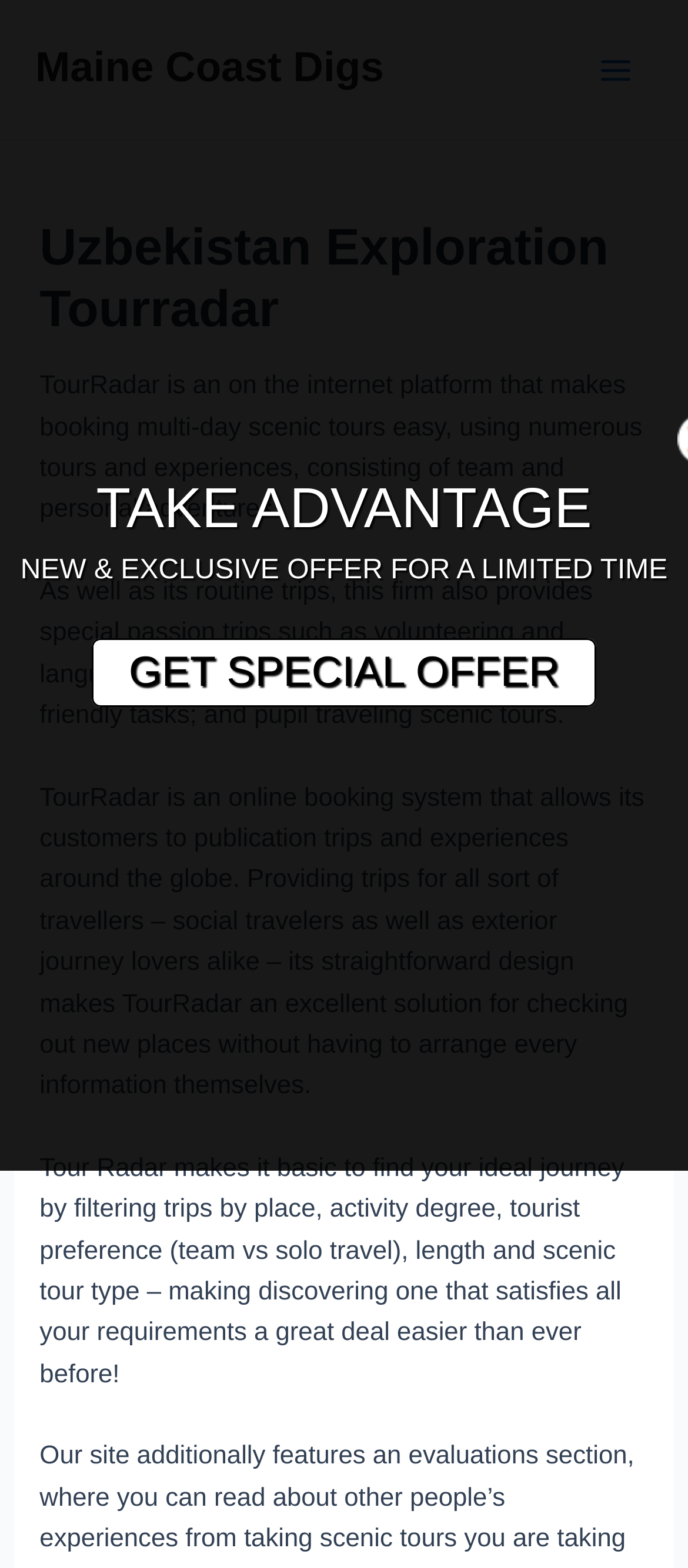Refer to the image and answer the question with as much detail as possible: What is the main focus of TourRadar?

Based on the webpage content, specifically the Root Element with the text 'Tourradar Uzbekistan - Plan a journey to Uzbekistan with Tourradar.', it can be inferred that the main focus of TourRadar is on Uzbekistan tours.